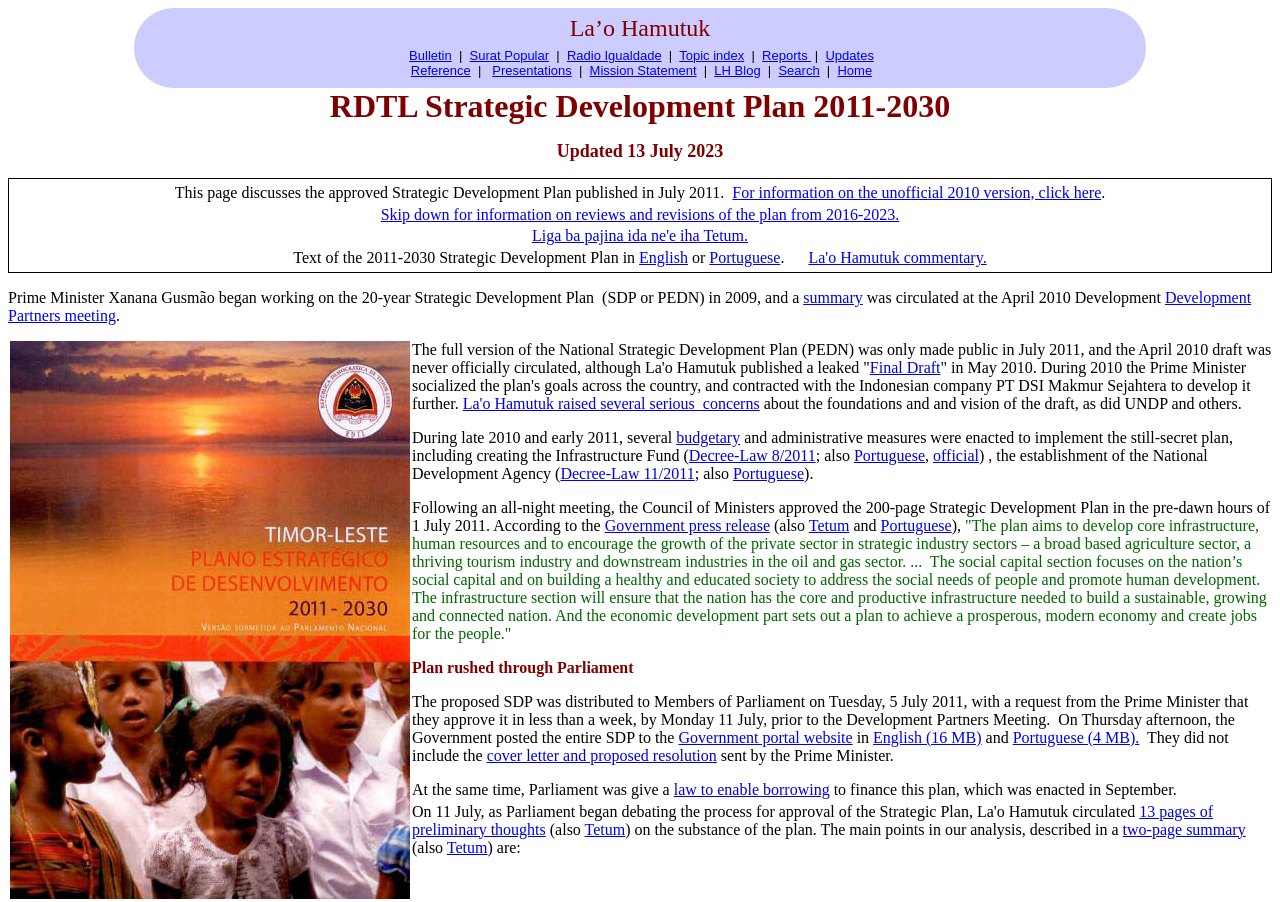What is the name of the Prime Minister mentioned on the webpage?
Examine the webpage screenshot and provide an in-depth answer to the question.

I found the answer by reading the text on the webpage, which states that 'Prime Minister Xanana Gusmão began working on the 20-year Strategic Development Plan...'.